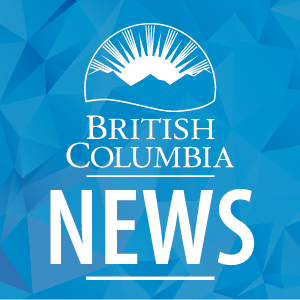Answer succinctly with a single word or phrase:
What is symbolized by the stylized sun?

Hope